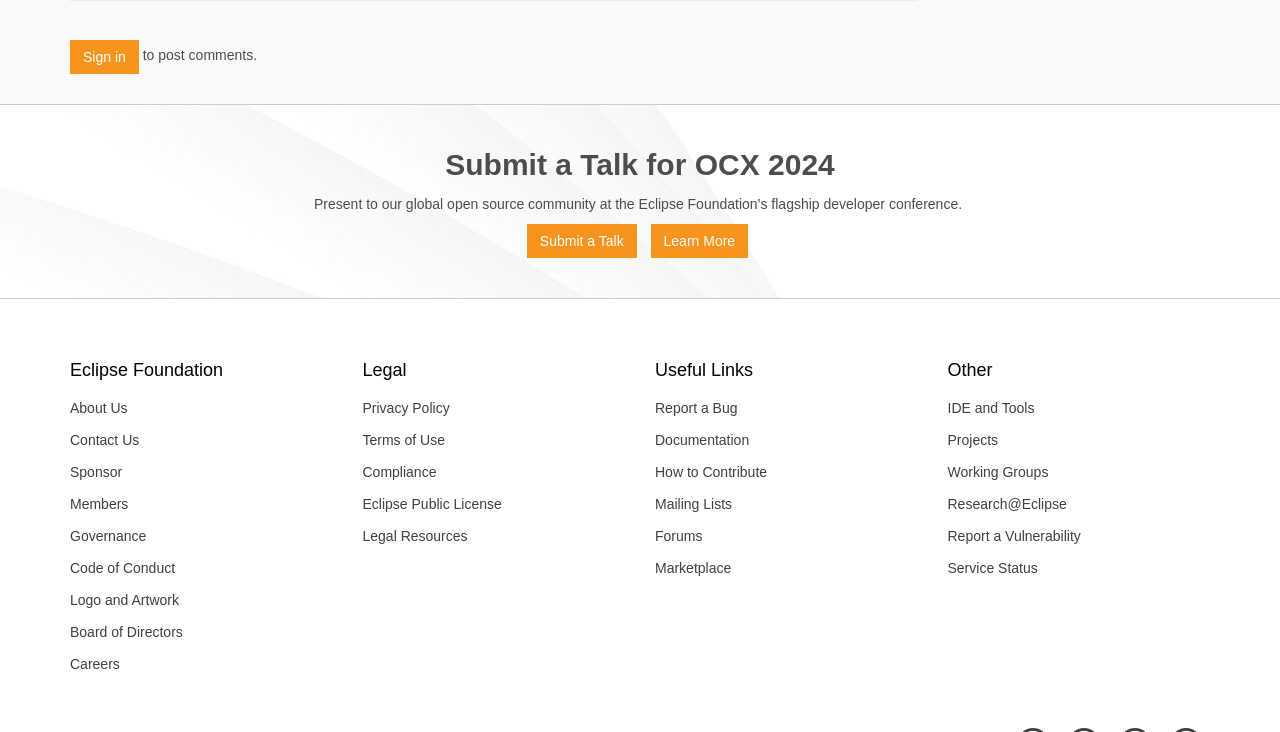Locate the bounding box of the UI element described in the following text: "Projects".

[0.729, 0.579, 0.945, 0.623]